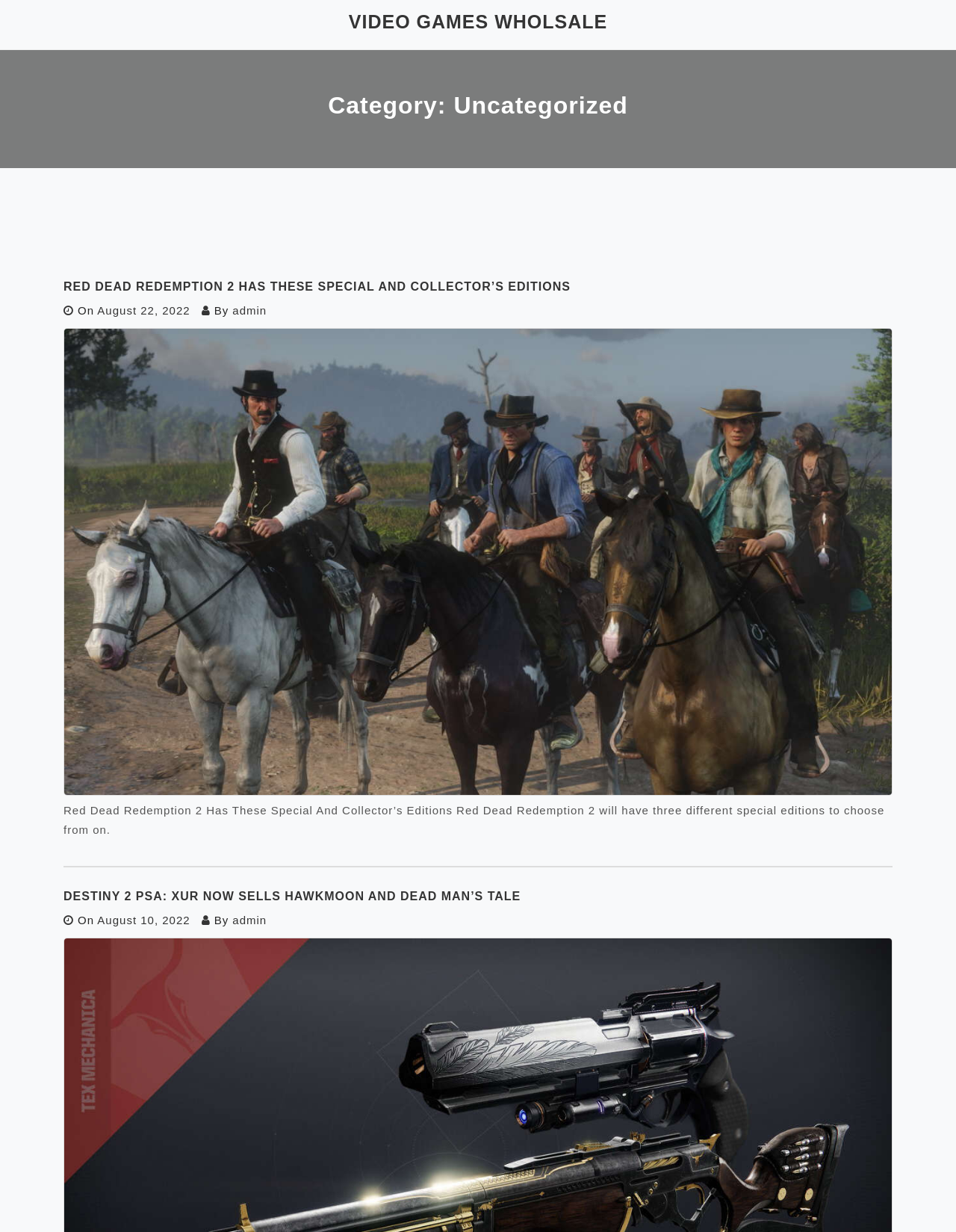Please answer the following question using a single word or phrase: 
What is the title of the first article?

RED DEAD REDEMPTION 2 HAS THESE SPECIAL AND COLLECTOR’S EDITIONS